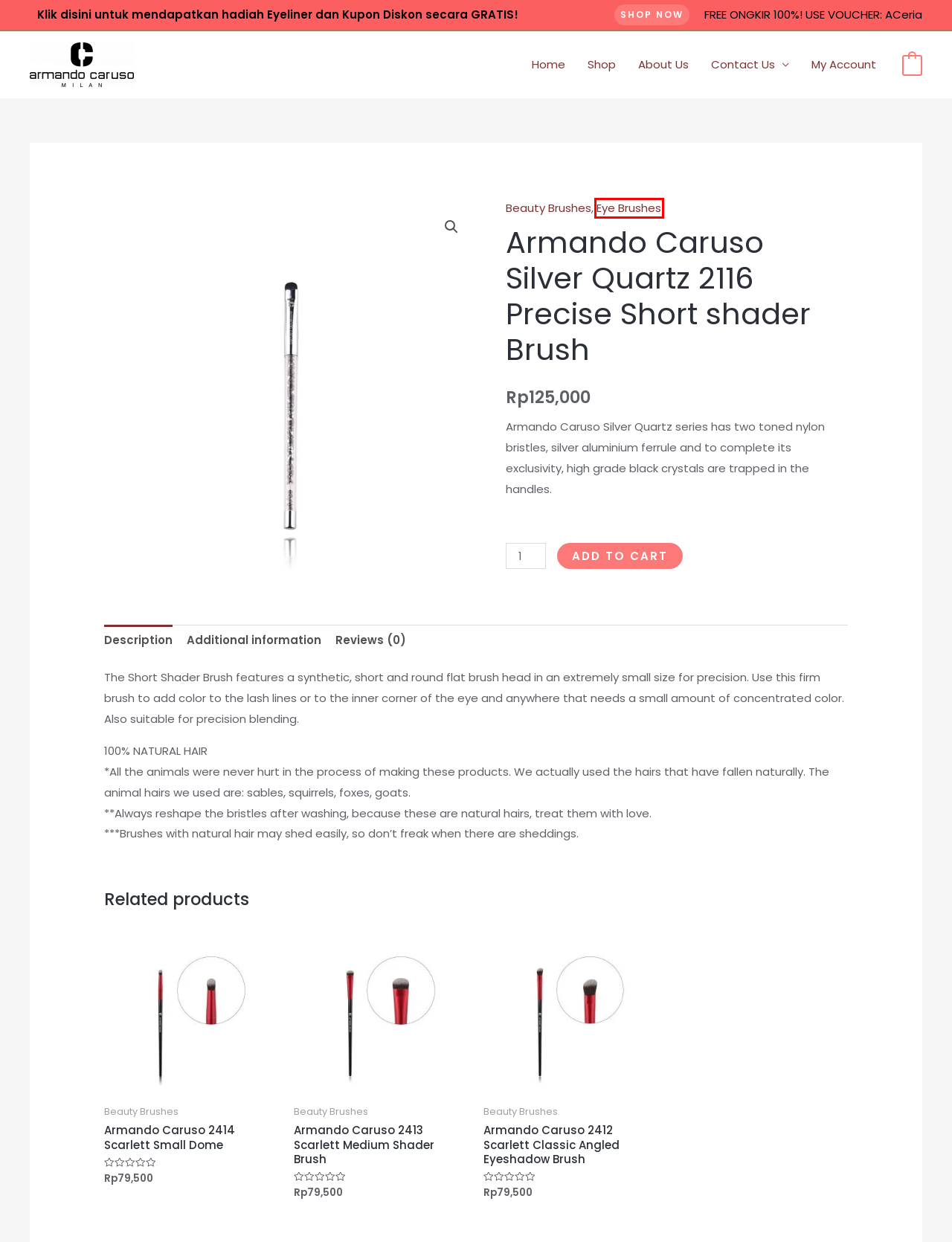You are provided with a screenshot of a webpage where a red rectangle bounding box surrounds an element. Choose the description that best matches the new webpage after clicking the element in the red bounding box. Here are the choices:
A. Eye Brushes Archives - Armando Caruso
B. Armando Caruso 2414 Scarlett Small Dome - Armando Caruso
C. My account - Armando Caruso
D. Beauty Brushes Archives - Armando Caruso
E. Armando Caruso 2413 Scarlett Medium Shader Brush - Armando Caruso
F. Shop - Armando Caruso
G. Home - Armando Caruso
H. Contact Us - Armando Caruso

A